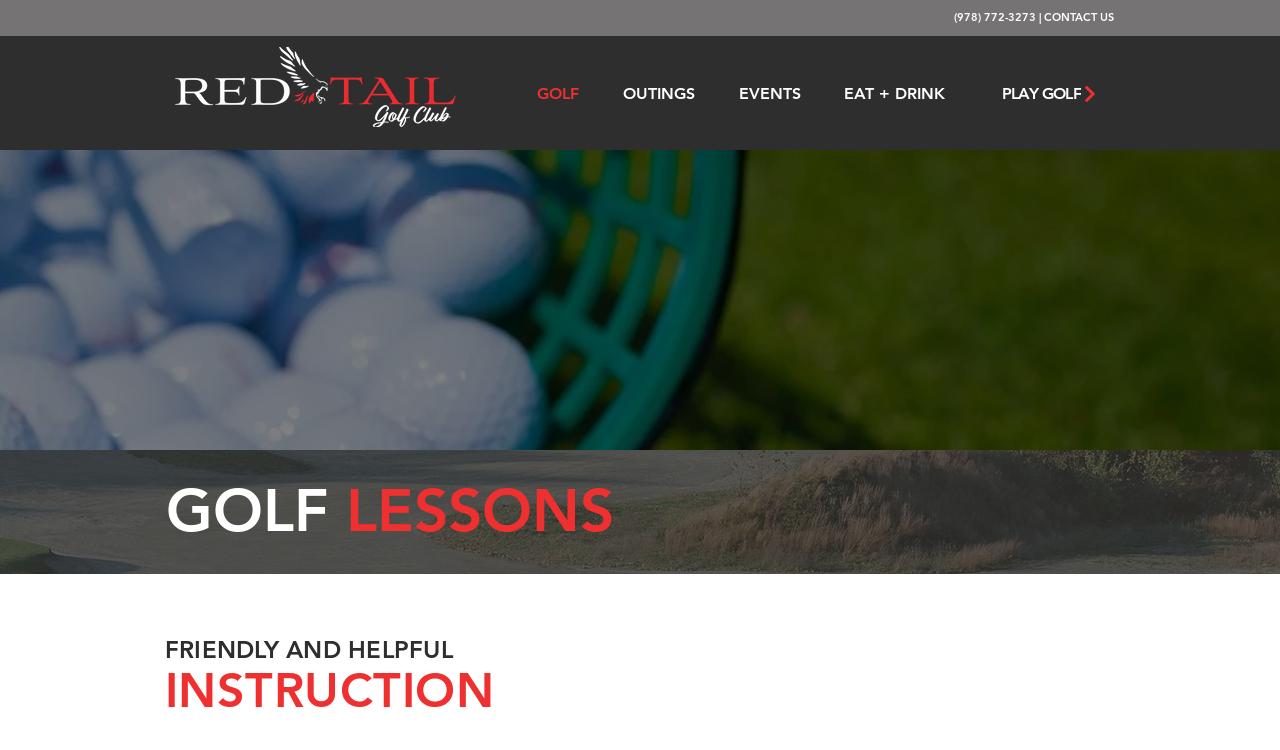Please provide a one-word or short phrase answer to the question:
What is the phone number to contact Red Tail Golf Club?

(978) 772-3273